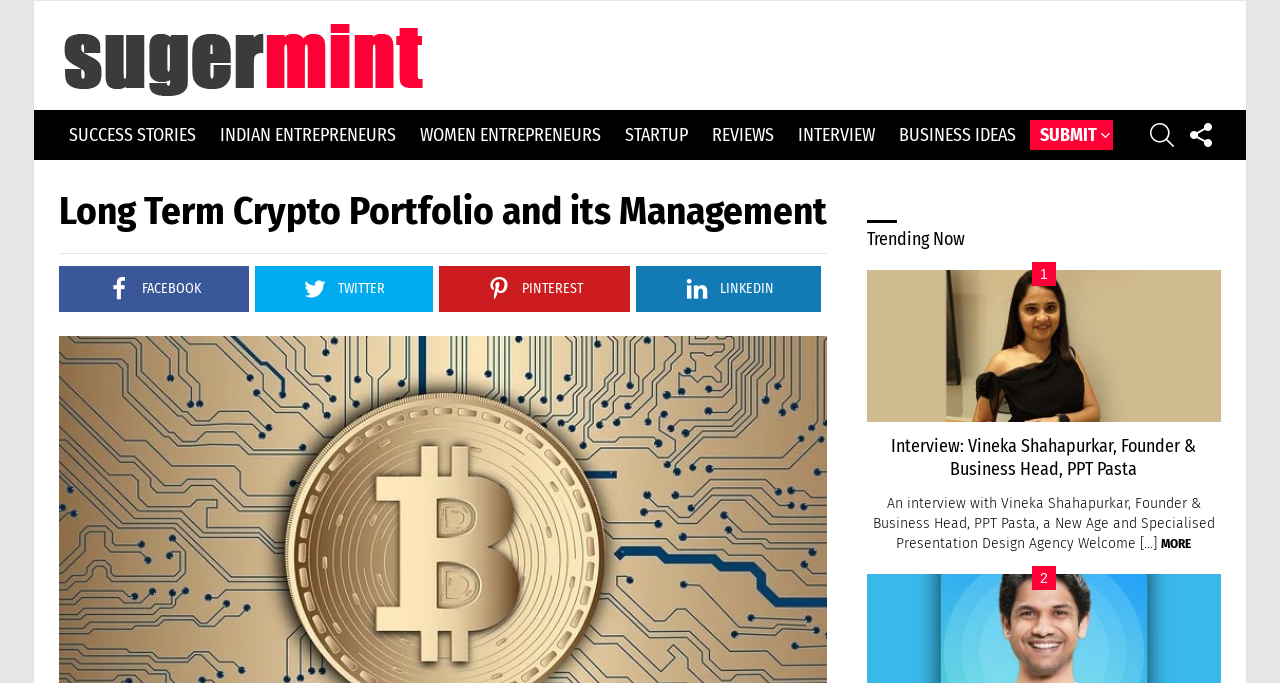Refer to the screenshot and give an in-depth answer to this question: What is the name of the social media platform with a bird logo?

I found the answer by looking at the social media links section of the webpage, where there are links to Facebook, Twitter, Instagram, and LinkedIn. The Twitter link has a bird logo, which is a well-known symbol associated with Twitter.